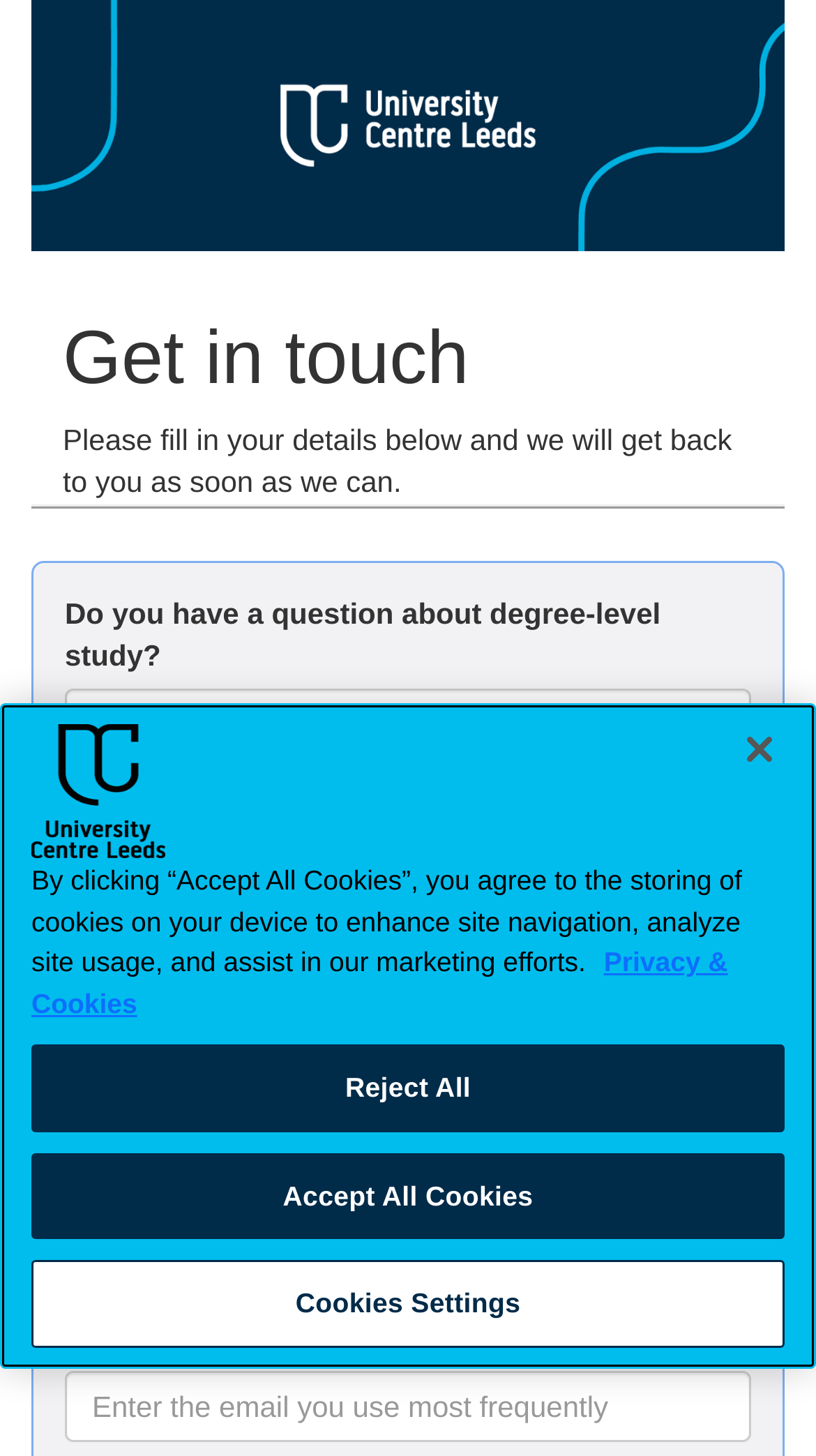Provide a brief response in the form of a single word or phrase:
What is the position of the 'Get in touch' heading?

Top